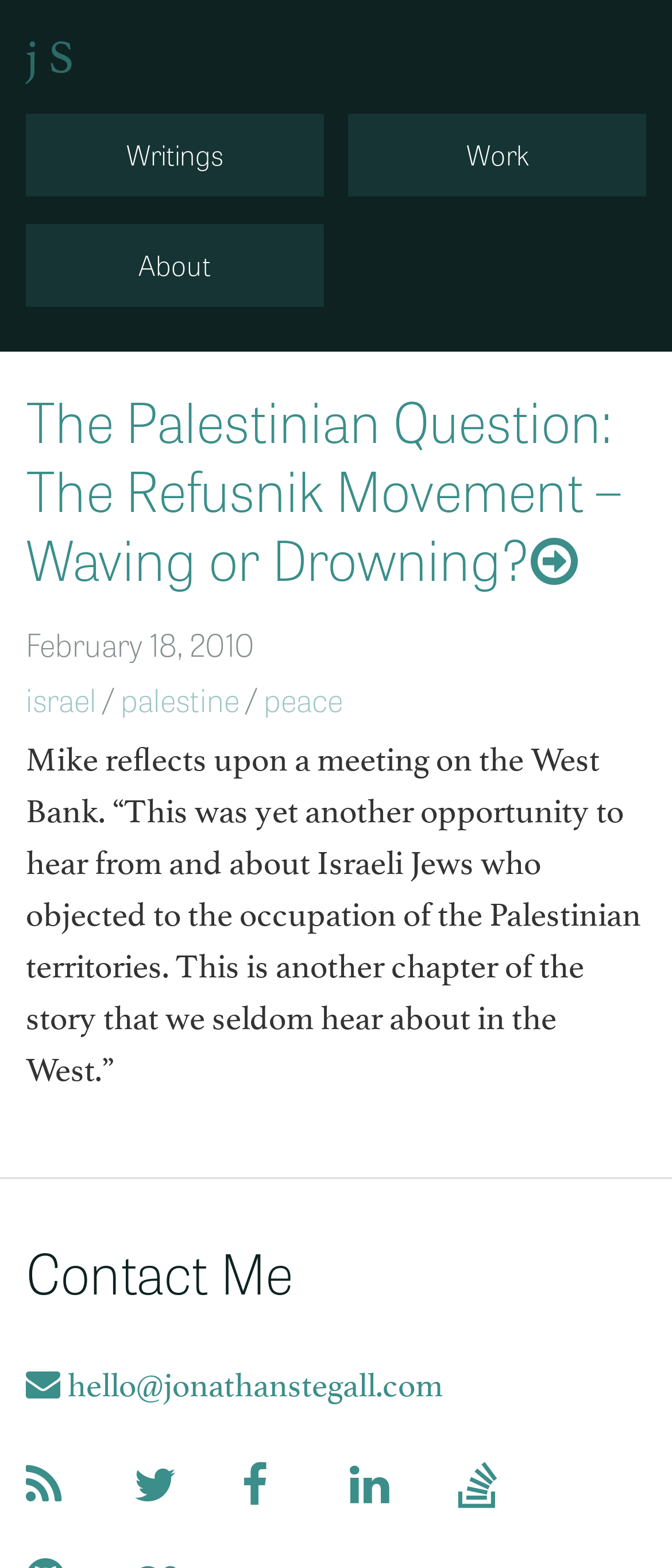Specify the bounding box coordinates of the element's area that should be clicked to execute the given instruction: "read privacy policy". The coordinates should be four float numbers between 0 and 1, i.e., [left, top, right, bottom].

None